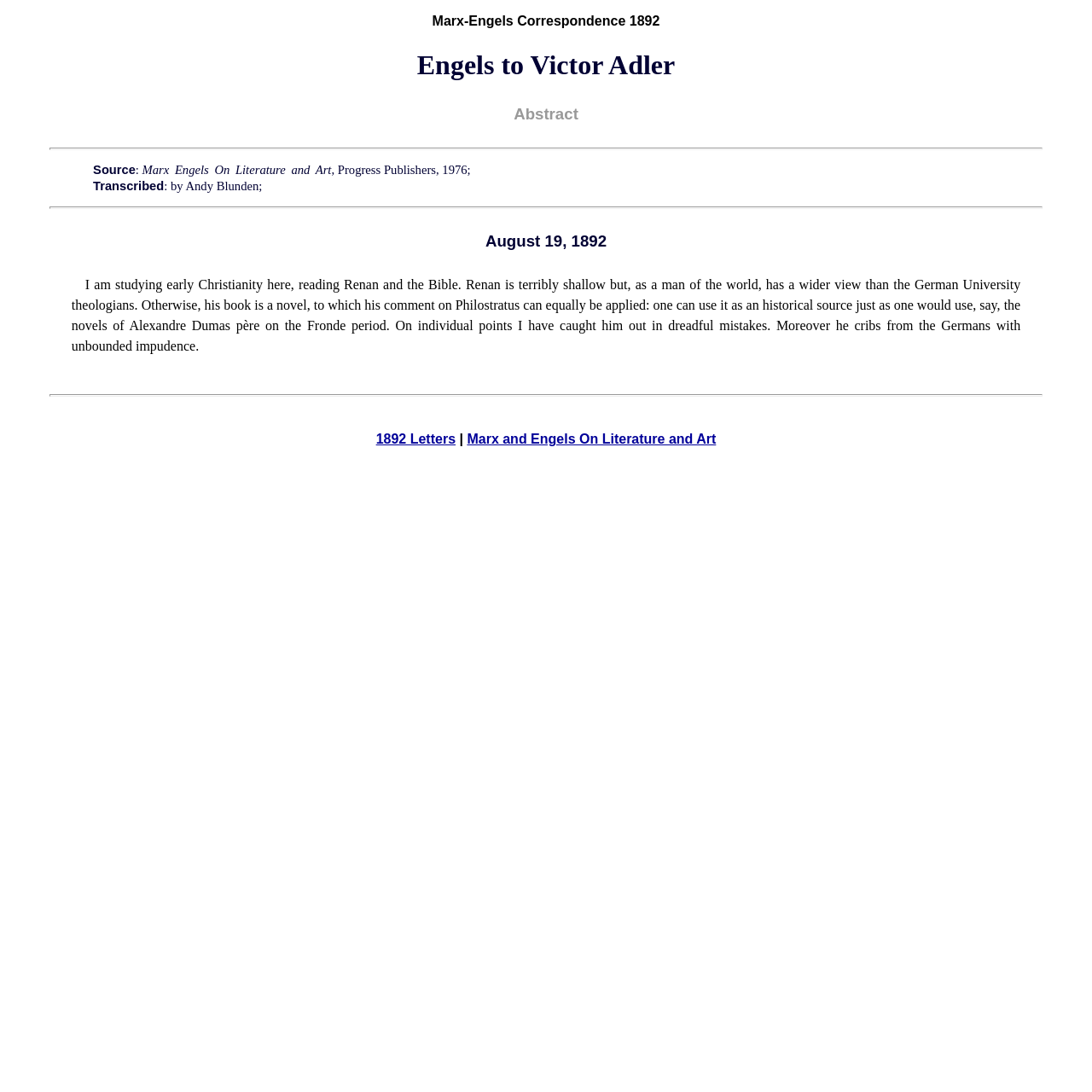What is the publisher of the book? Examine the screenshot and reply using just one word or a brief phrase.

Progress Publishers